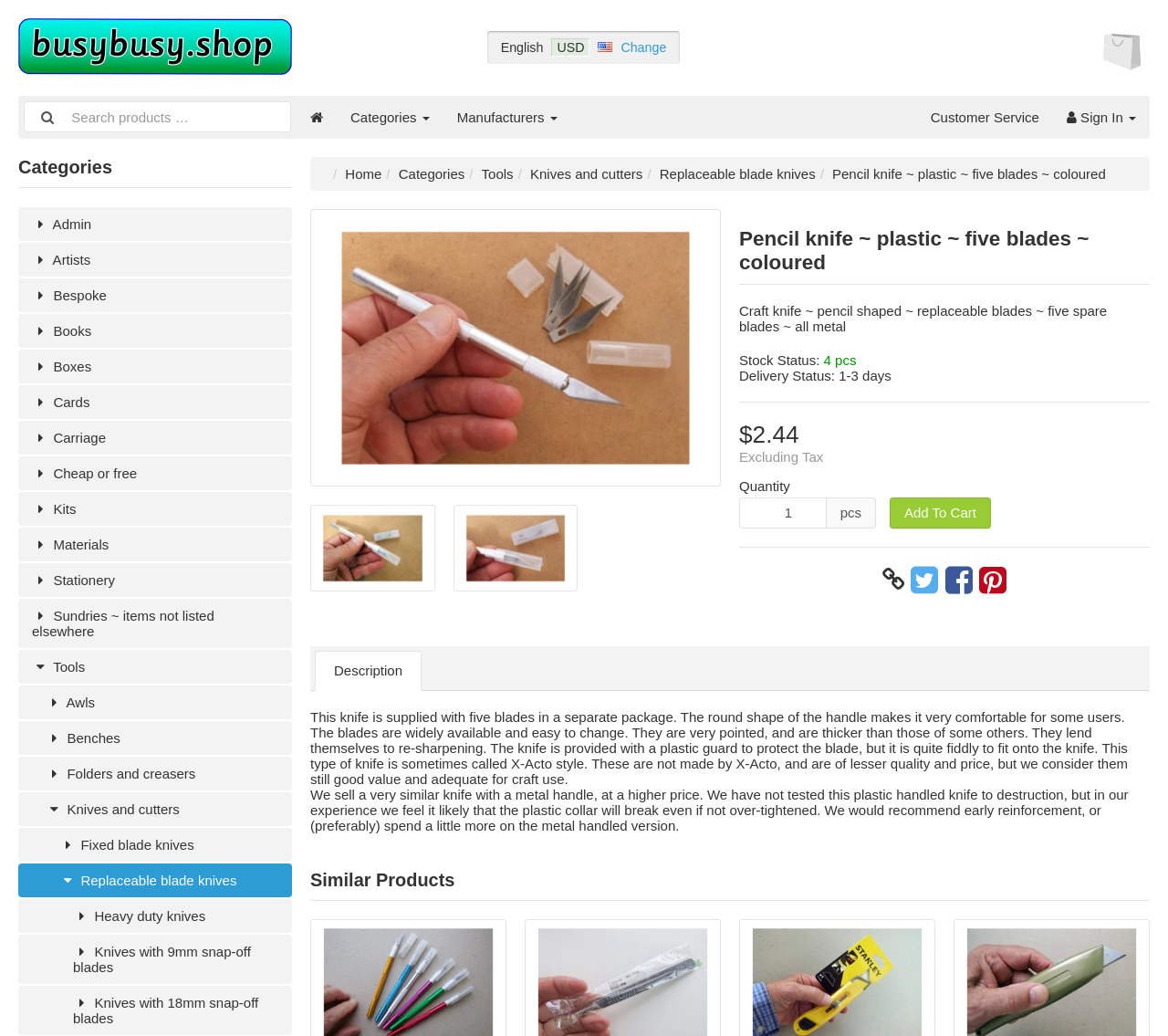Pinpoint the bounding box coordinates of the clickable element to carry out the following instruction: "Add to cart."

[0.762, 0.48, 0.848, 0.51]